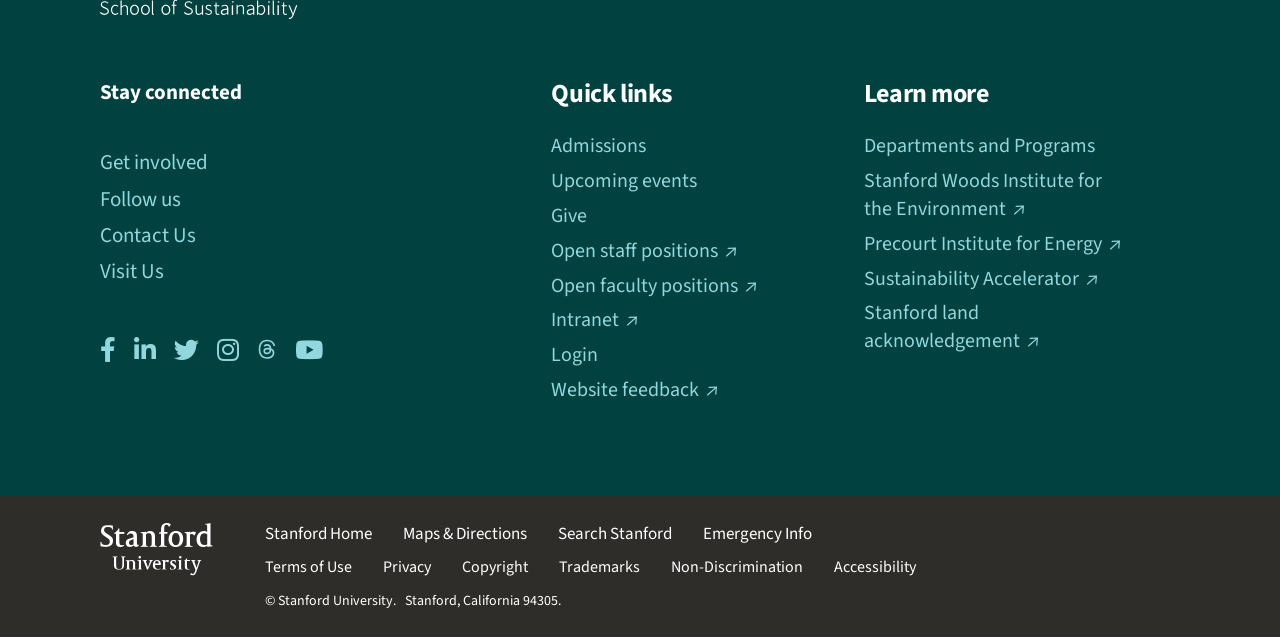How many links are there in the 'footer secondary nav' section?
Look at the webpage screenshot and answer the question with a detailed explanation.

There are 5 links in the 'footer secondary nav' section, which are Departments and Programs, Stanford Woods Institute for the Environment, Precourt Institute for Energy, Sustainability Accelerator, and Stanford land acknowledgement, each with an external link.